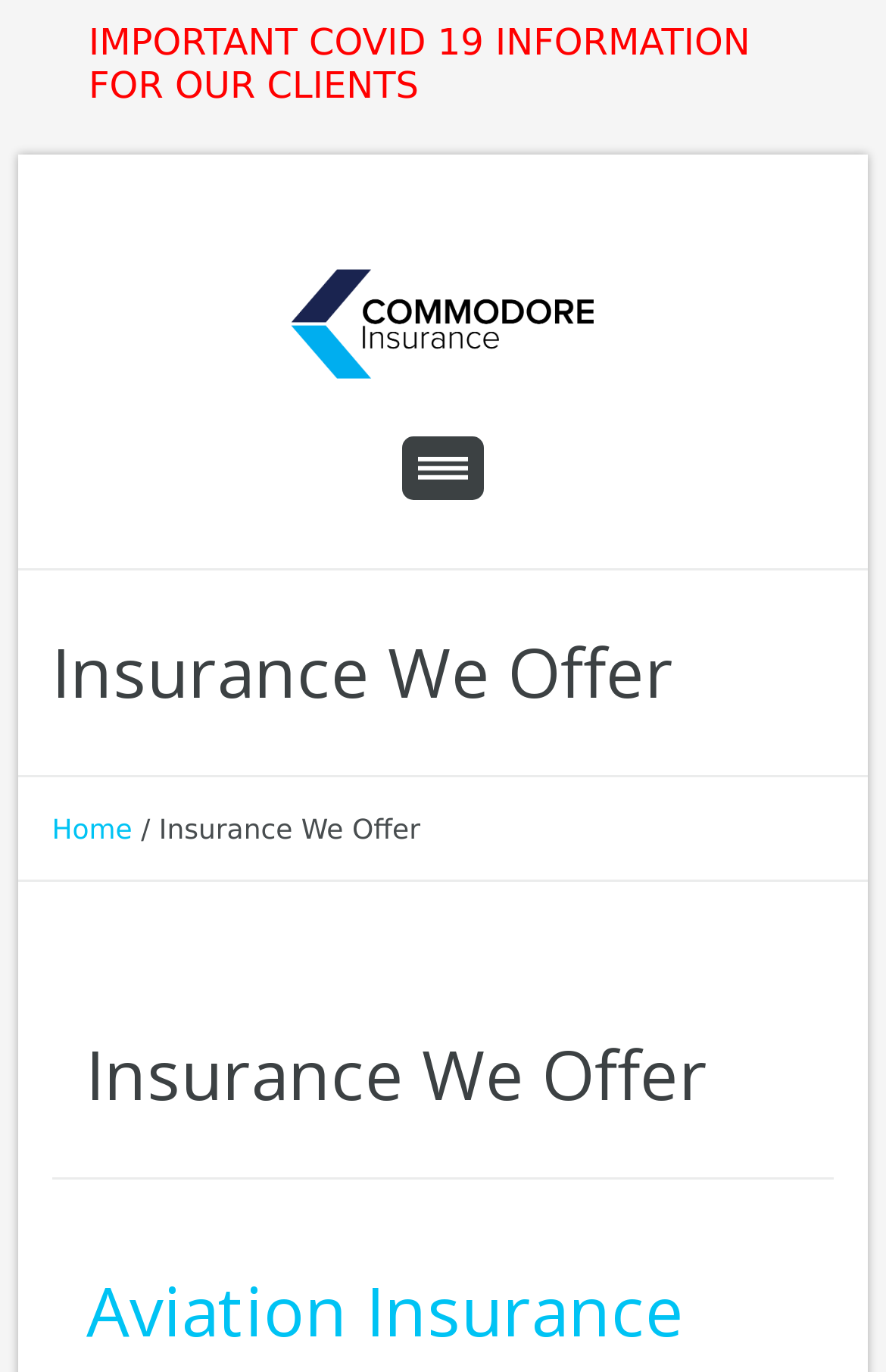Give a full account of the webpage's elements and their arrangement.

The webpage is about insurance services offered by Commodore Insurance. At the top, there is a complementary section that takes up most of the width, with a link to "IMPORTANT COVID 19 INFORMATION FOR OUR CLIENTS" on the left side. 

Below this section, there is a header area that spans almost the entire width, containing a link to "Commodore Insurance" with an accompanying image of the same name, positioned roughly at the center. To the right of this link, there is another link with no text.

Further down, there is a heading that reads "Insurance We Offer", taking up most of the width. Below this heading, there are navigation links, including "Home" on the left, followed by a slash symbol, and then the "Insurance We Offer" heading again, which is smaller than the previous one.

At the bottom, there is a section dedicated to a specific type of insurance, "Aviation Insurance", with a link to the same name positioned on the left side.